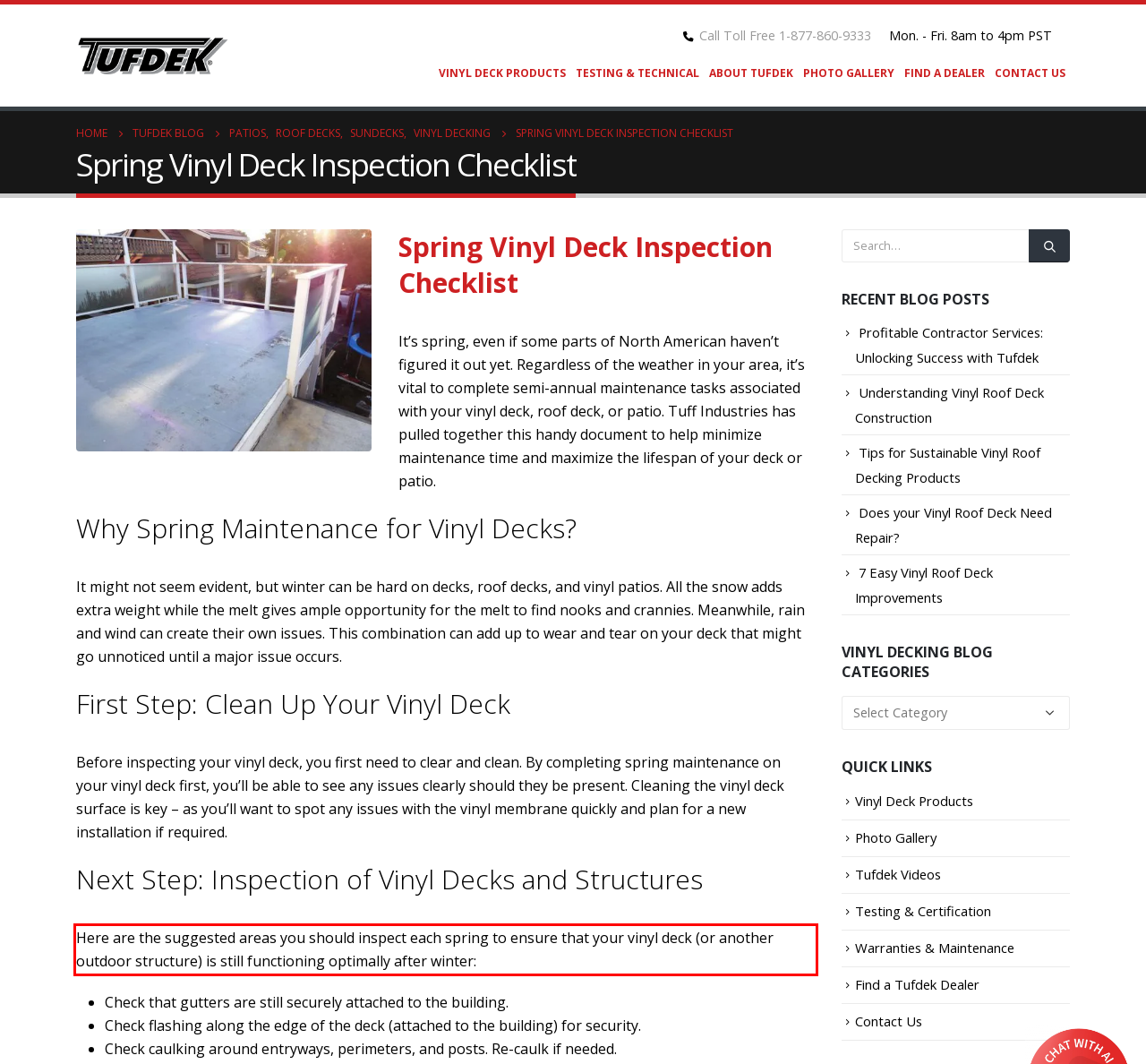Inspect the webpage screenshot that has a red bounding box and use OCR technology to read and display the text inside the red bounding box.

Here are the suggested areas you should inspect each spring to ensure that your vinyl deck (or another outdoor structure) is still functioning optimally after winter: